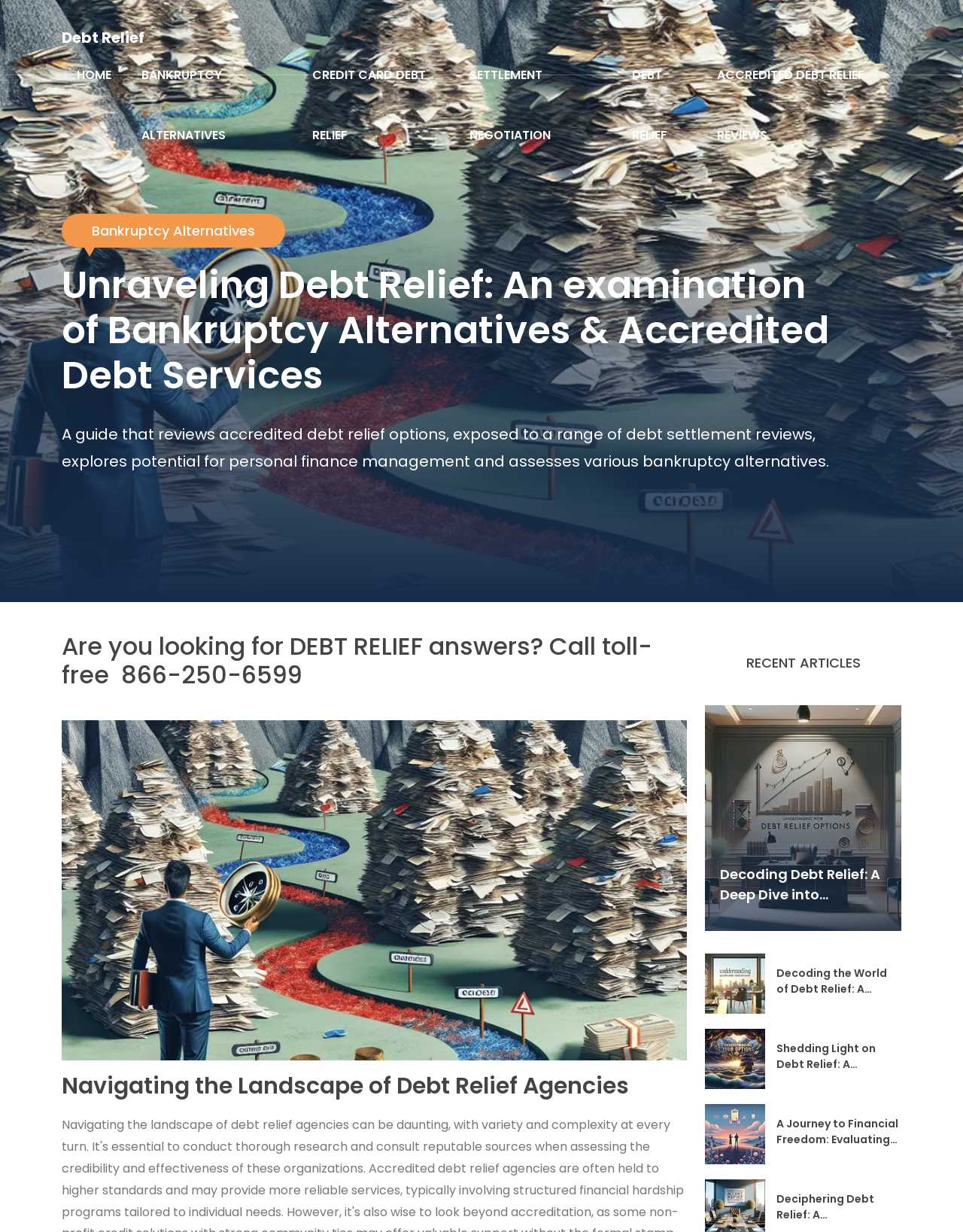Determine the bounding box coordinates for the region that must be clicked to execute the following instruction: "View 'CREDIT CARD DEBT RELIEF' options".

[0.309, 0.037, 0.472, 0.134]